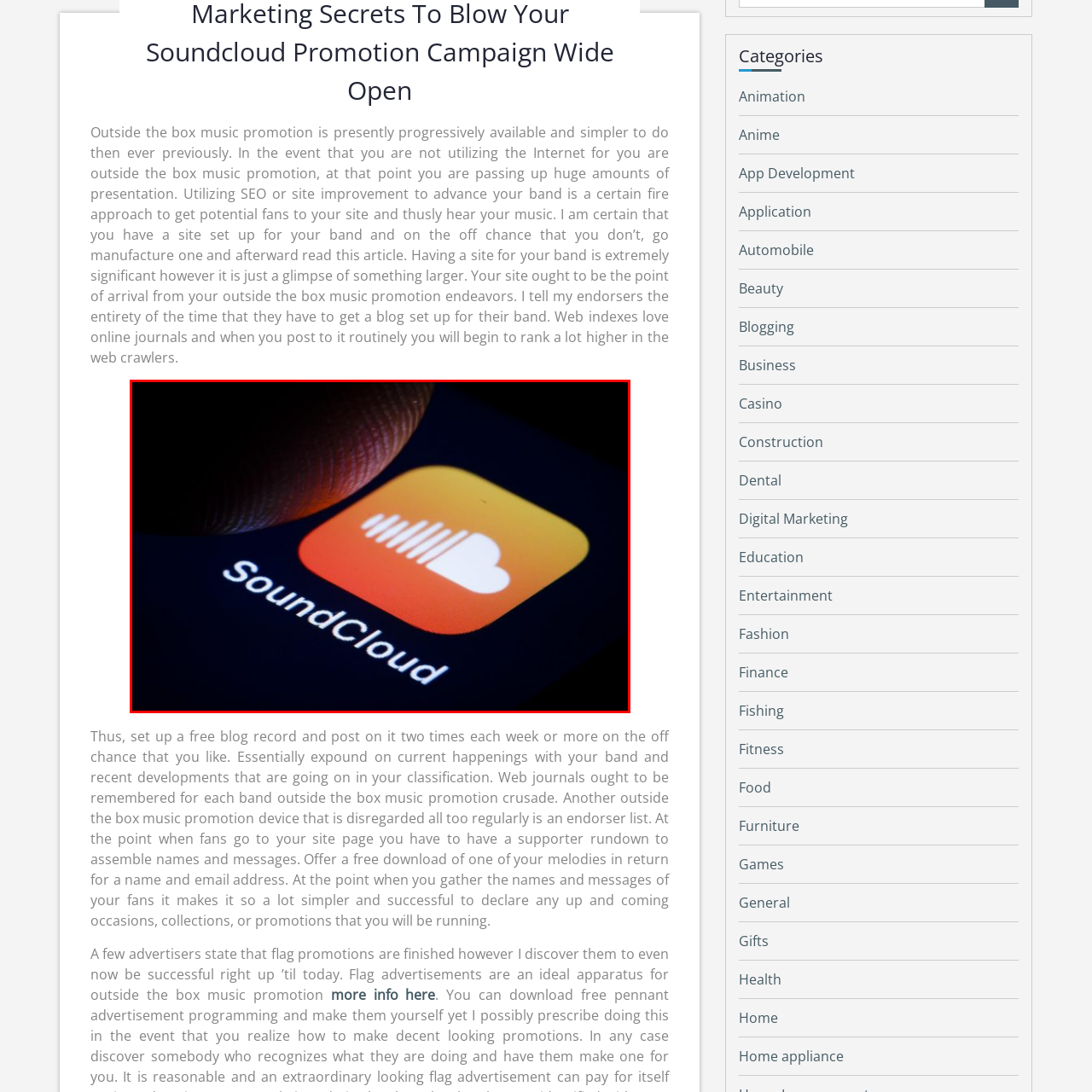View the part of the image marked by the red boundary and provide a one-word or short phrase answer to this question: 
What is emanating from the cloud?

Sound waves